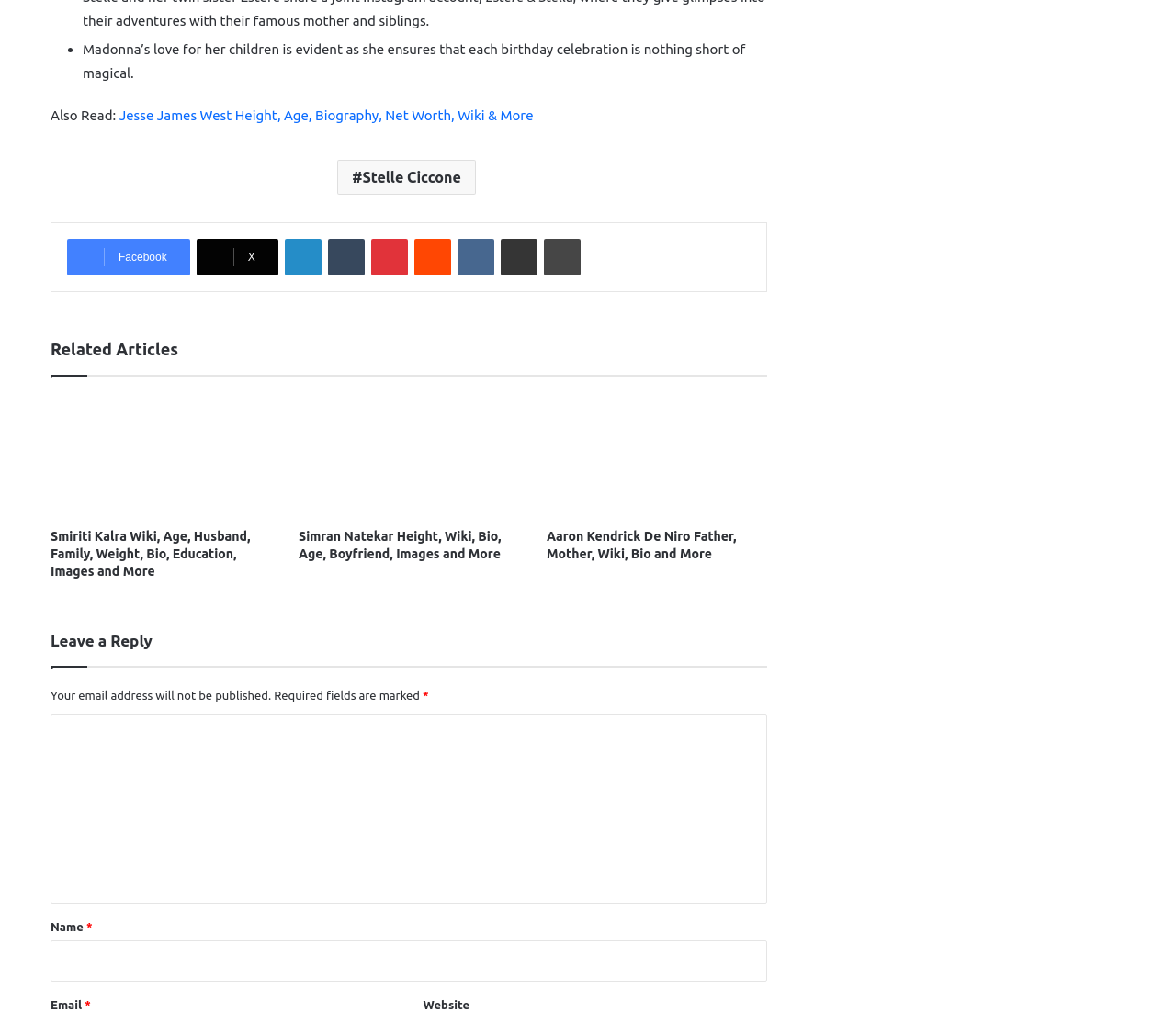Specify the bounding box coordinates of the area to click in order to execute this command: 'Click on the link to read about Jesse James West'. The coordinates should consist of four float numbers ranging from 0 to 1, and should be formatted as [left, top, right, bottom].

[0.101, 0.106, 0.454, 0.121]